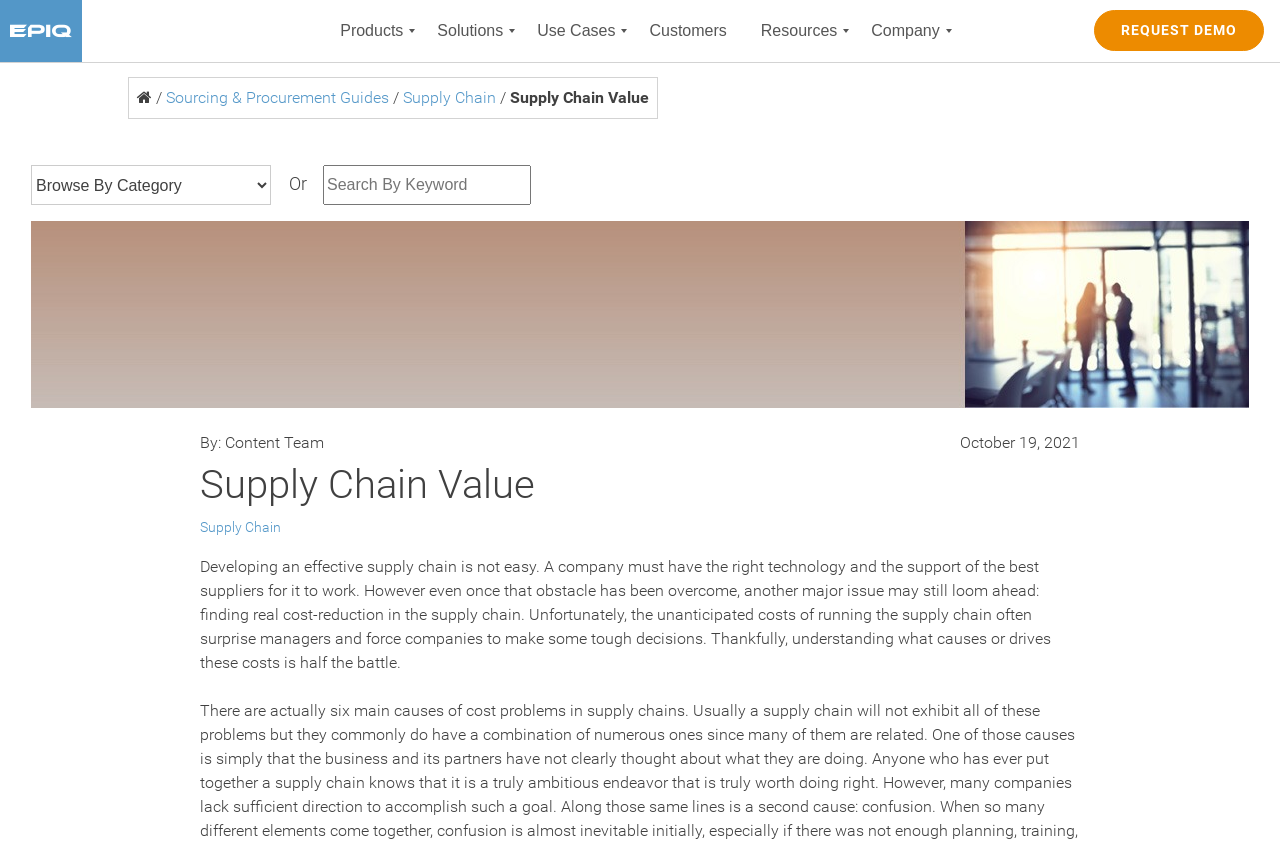What is the purpose of the search bar?
Using the details from the image, give an elaborate explanation to answer the question.

The search bar is provided with a placeholder text 'Search By Keyword', indicating that users can search for specific content or resources related to supply chain management using keywords.